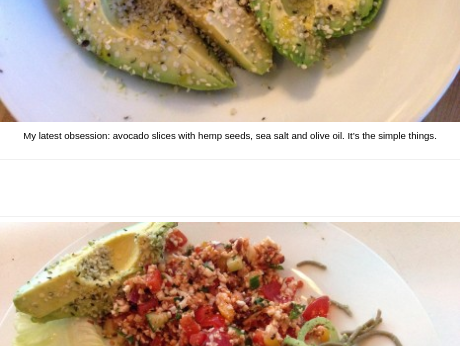What is the background of the image?
Using the image, give a concise answer in the form of a single word or short phrase.

A second dish